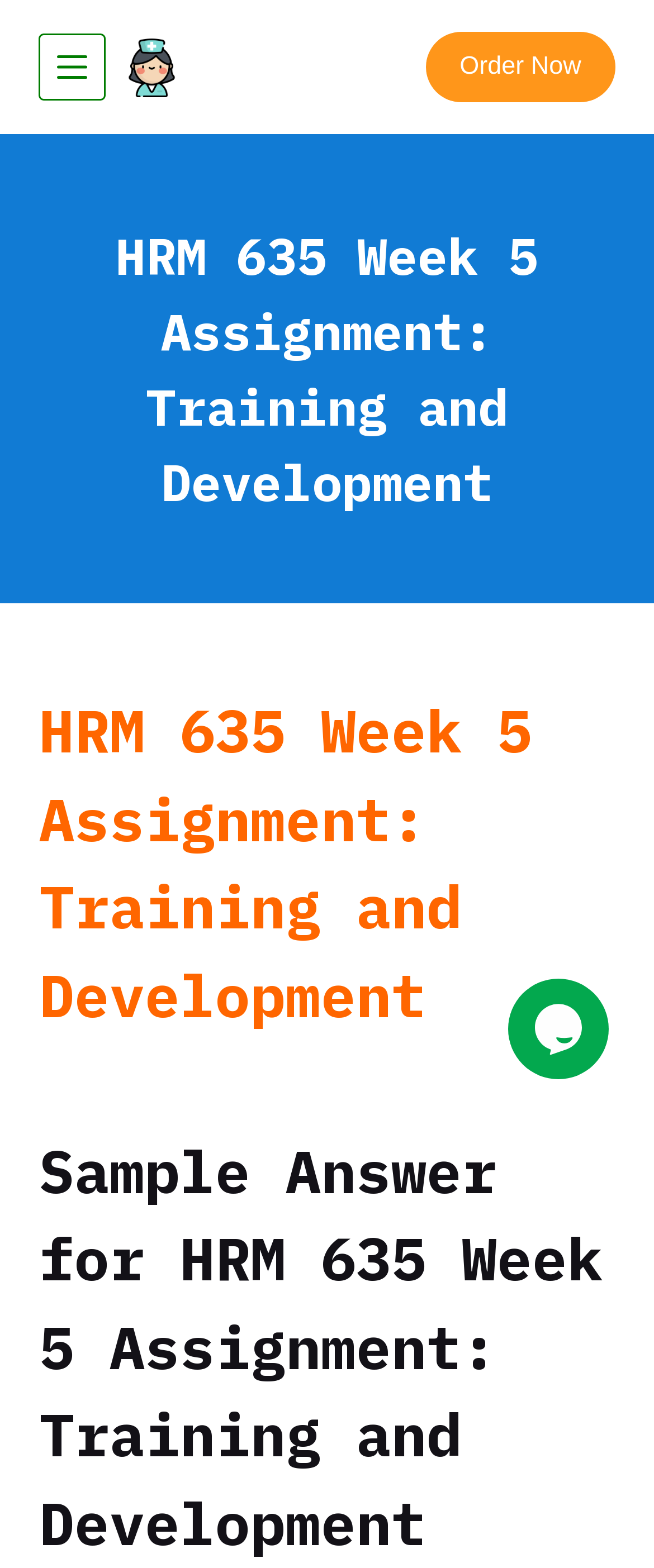What is the name of the website?
Kindly offer a detailed explanation using the data available in the image.

I determined the name of the website by looking at the link element with the text 'Nursing Assignment Crackers' and its corresponding image element, which suggests that it is the logo of the website.